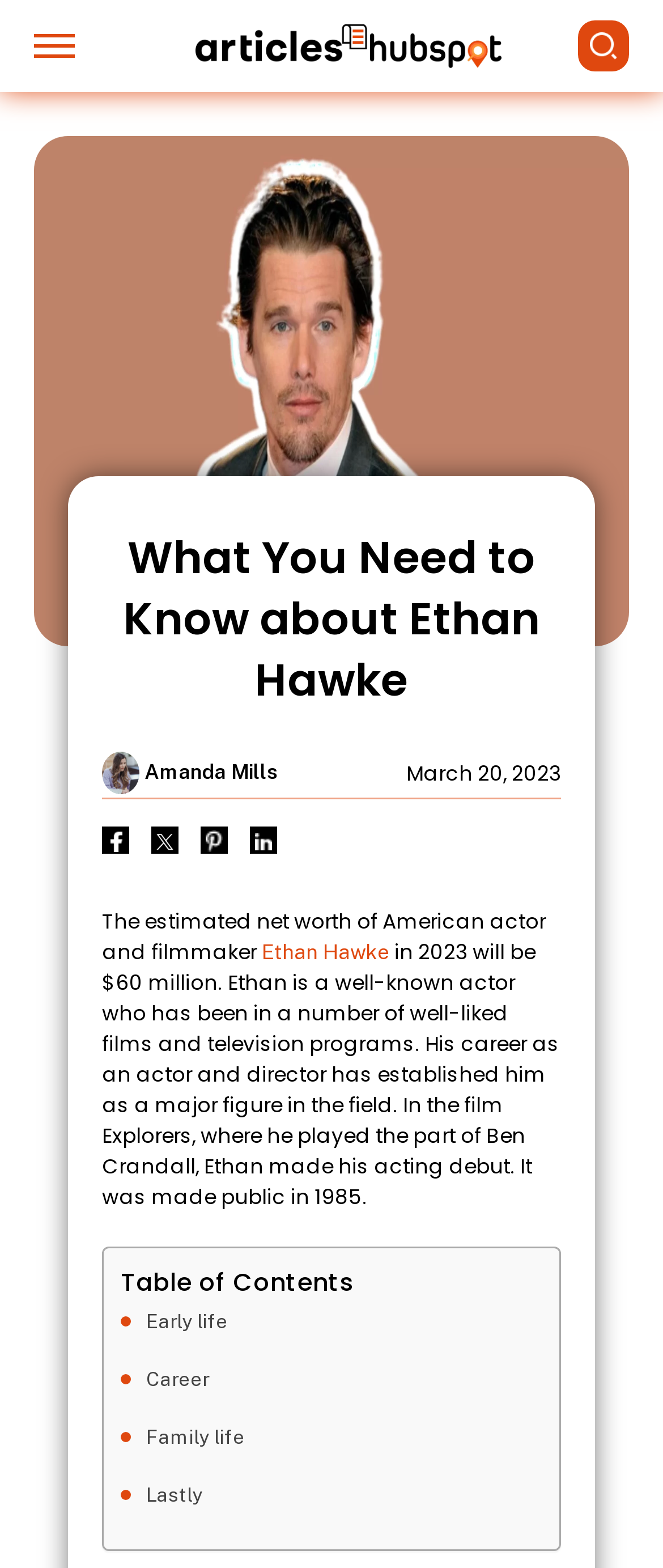Specify the bounding box coordinates of the area to click in order to follow the given instruction: "Check Facebook."

[0.154, 0.527, 0.195, 0.544]